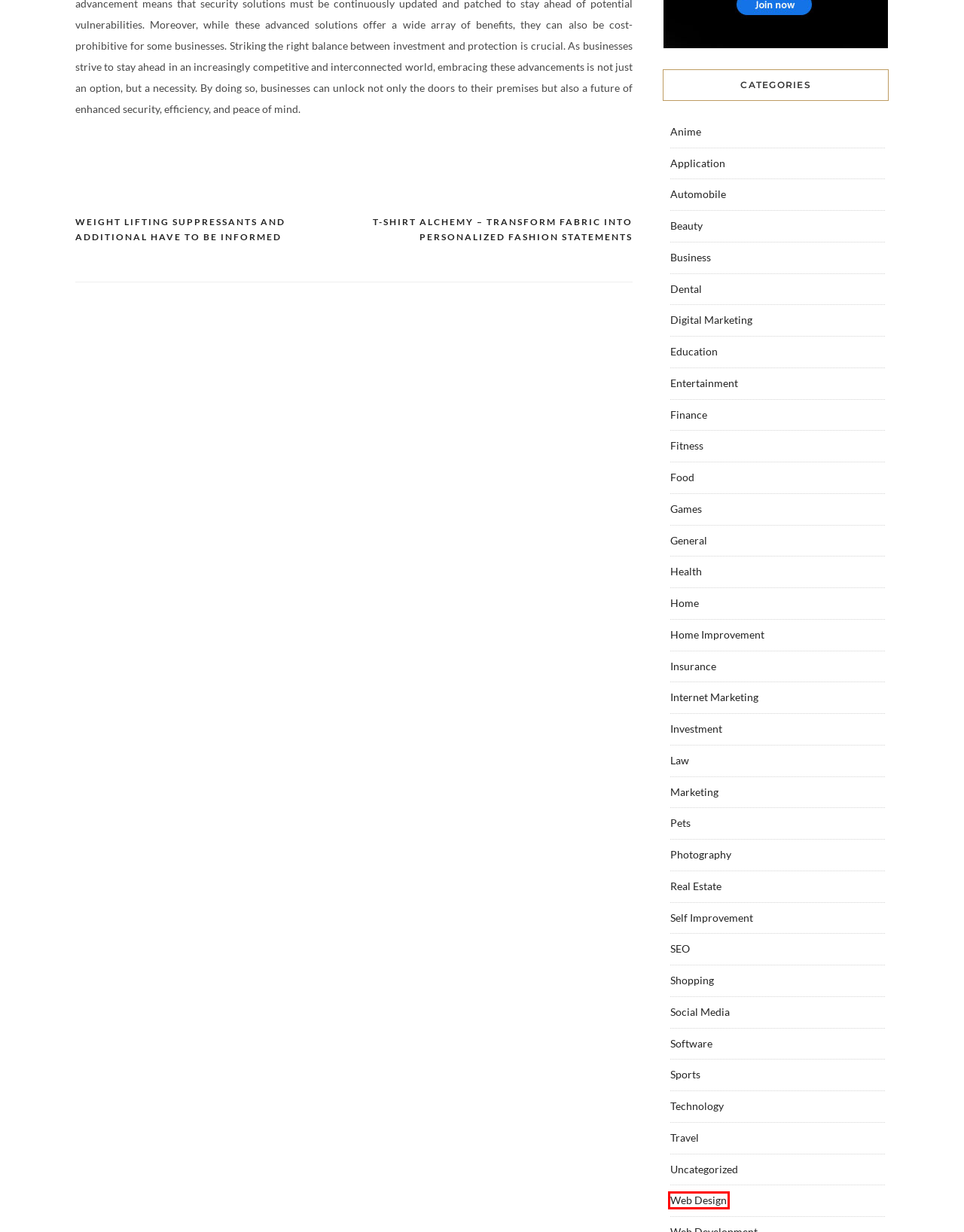You have a screenshot of a webpage with a red rectangle bounding box around a UI element. Choose the best description that matches the new page after clicking the element within the bounding box. The candidate descriptions are:
A. Software – Fund Acion Entorno
B. Self Improvement – Fund Acion Entorno
C. Internet Marketing – Fund Acion Entorno
D. Uncategorized – Fund Acion Entorno
E. Law – Fund Acion Entorno
F. Travel – Fund Acion Entorno
G. Web Design – Fund Acion Entorno
H. Automobile – Fund Acion Entorno

G